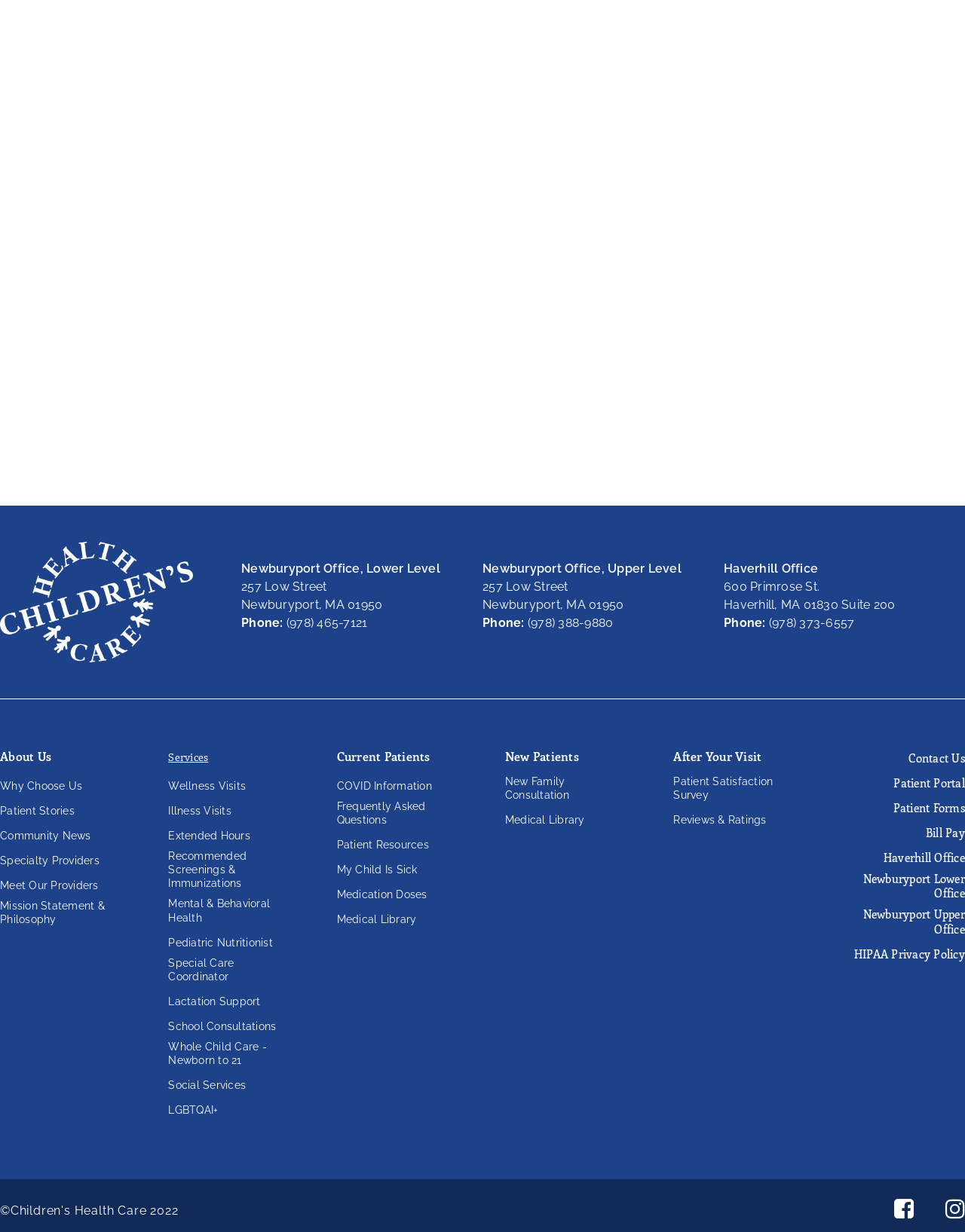Kindly determine the bounding box coordinates for the area that needs to be clicked to execute this instruction: "Learn about Educational Plans".

[0.096, 0.249, 0.217, 0.261]